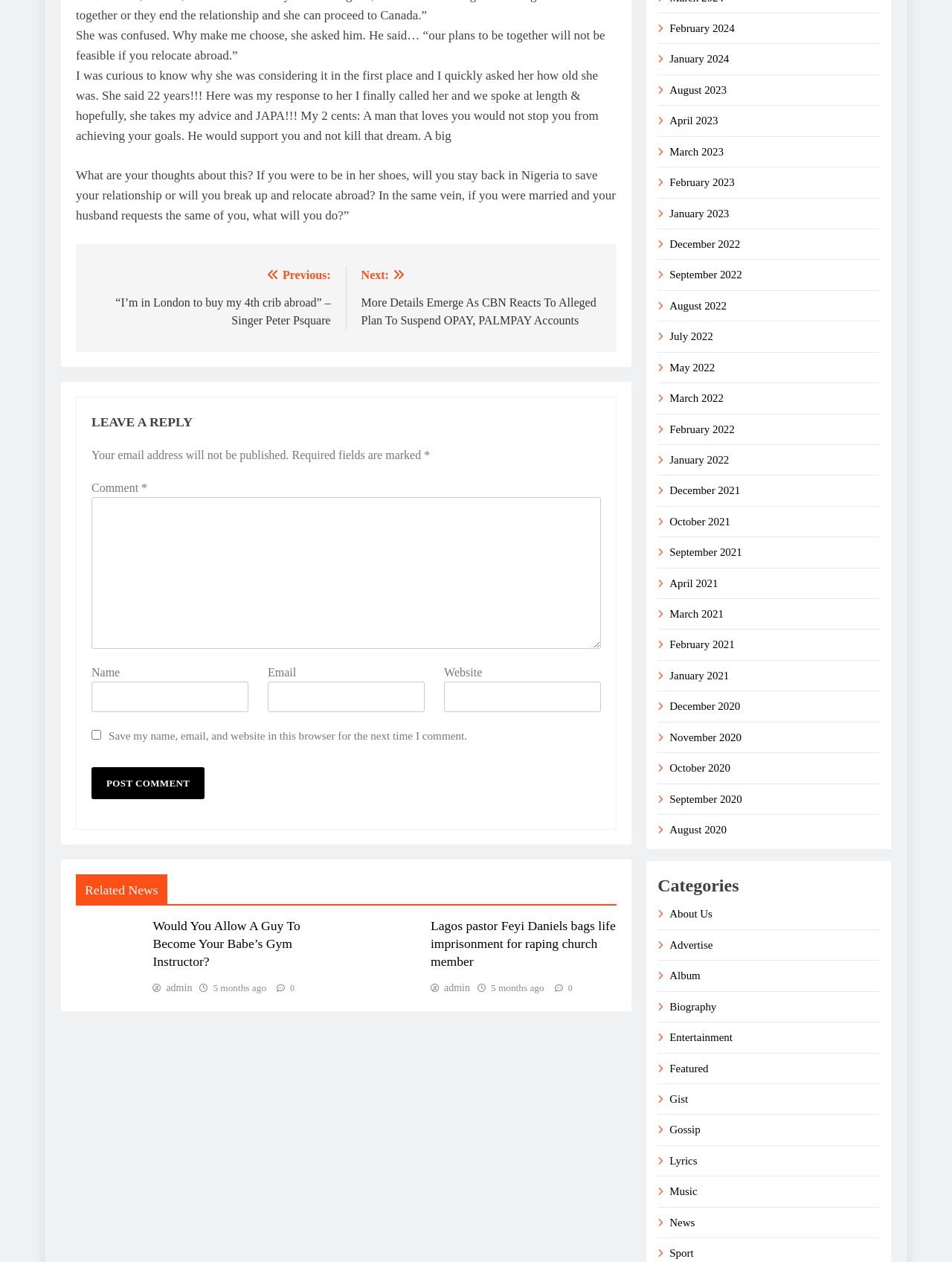What is the topic of the article?
Refer to the image and provide a one-word or short phrase answer.

Relationship